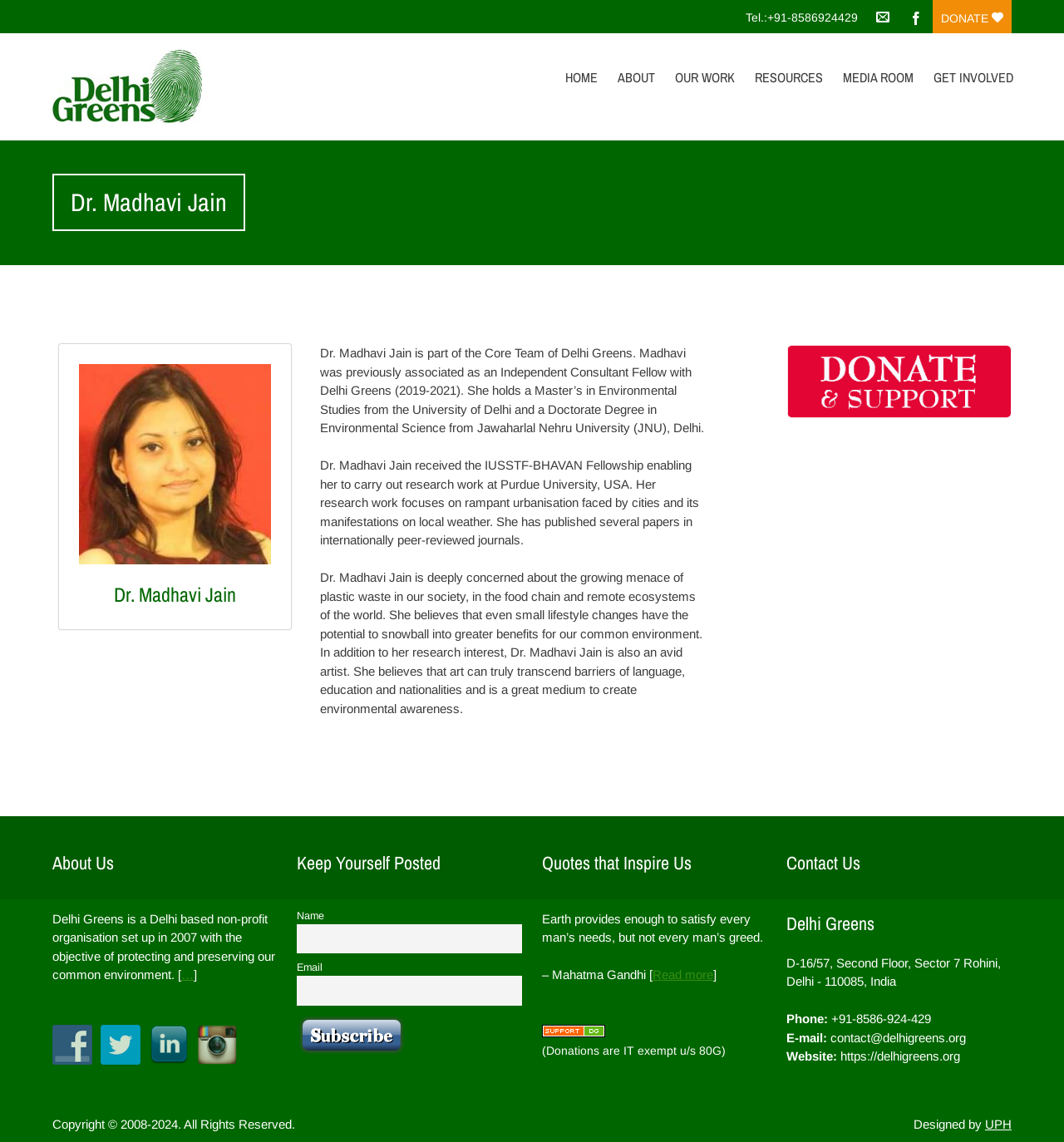Analyze the image and answer the question with as much detail as possible: 
What is the phone number of Delhi Greens?

The phone number of Delhi Greens is mentioned in the Contact Us section of the webpage, which is +91-8586-924-429.